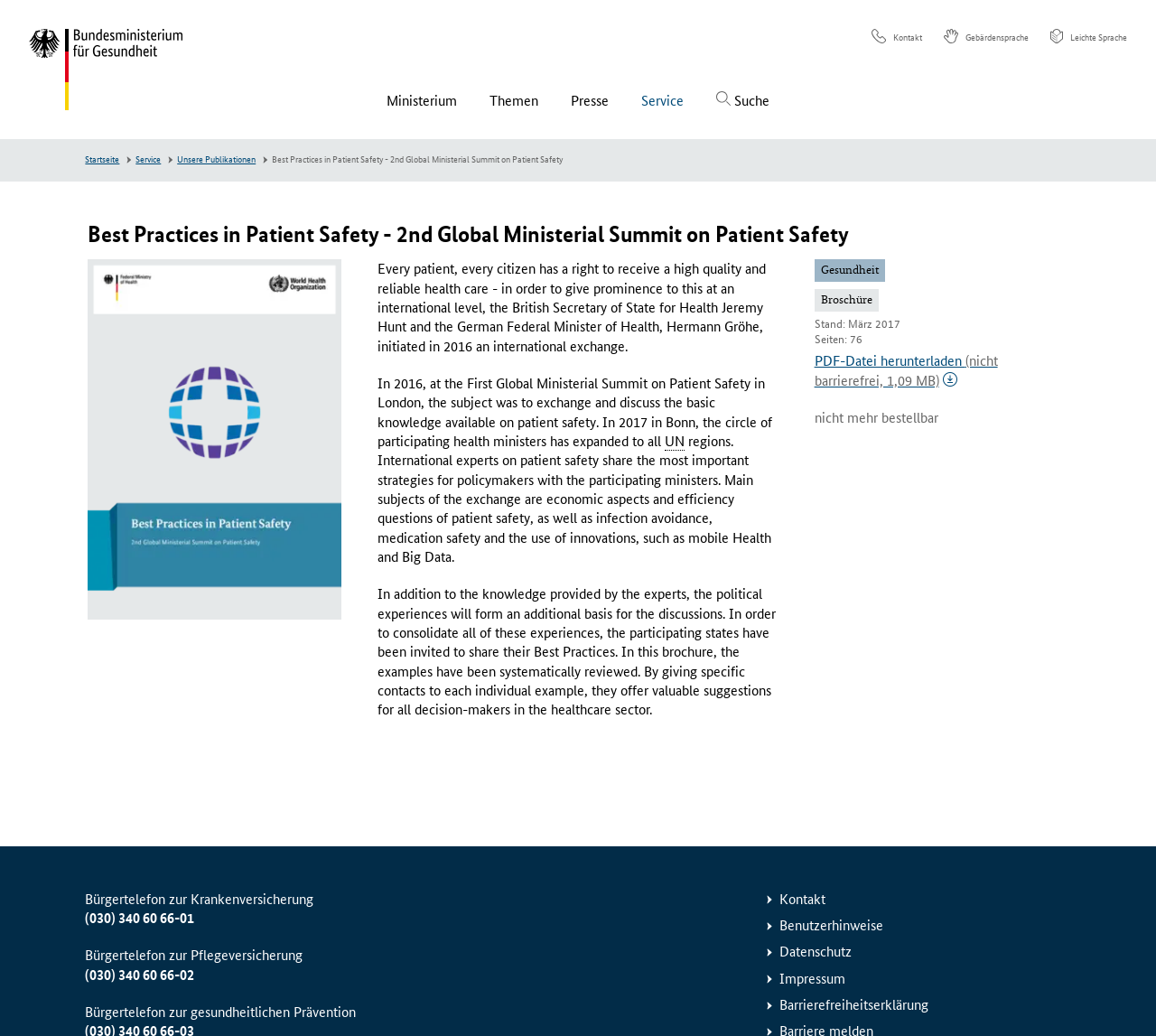Give a concise answer using only one word or phrase for this question:
What is the text of the first link in the navigation 'Header-Meta-Navigation'?

Kontakt